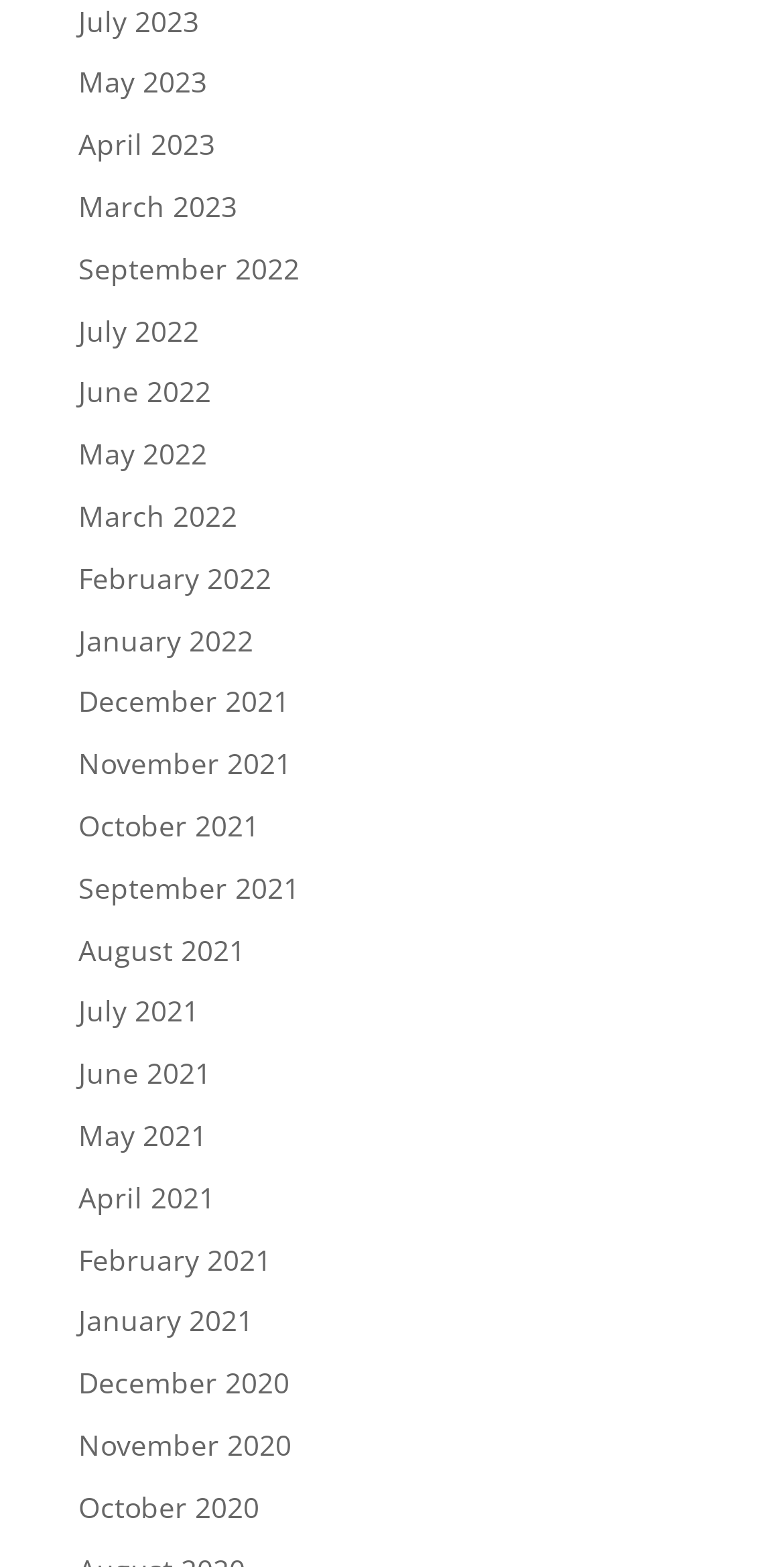Pinpoint the bounding box coordinates of the clickable element needed to complete the instruction: "view April 2023". The coordinates should be provided as four float numbers between 0 and 1: [left, top, right, bottom].

[0.1, 0.08, 0.274, 0.104]